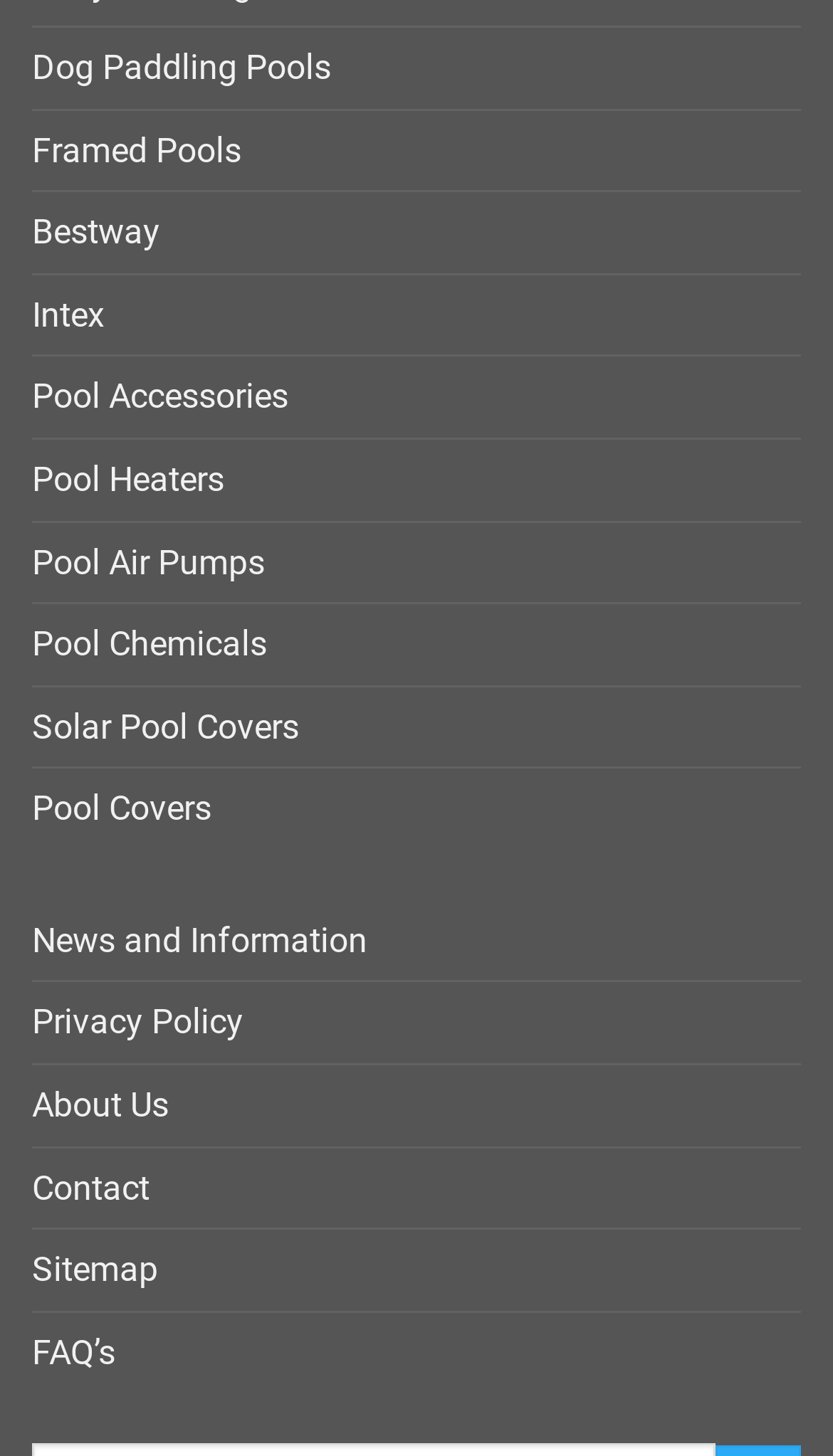What is the last link in the list?
Refer to the image and answer the question using a single word or phrase.

FAQ’s